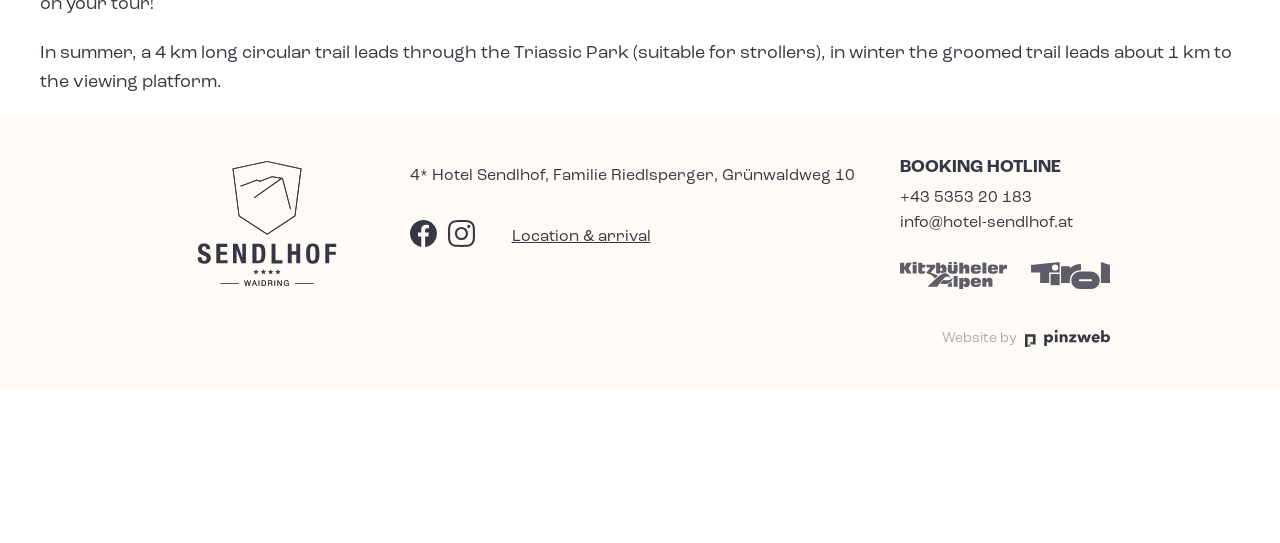Locate the bounding box coordinates of the clickable part needed for the task: "explore Kitzbühler Alpen".

[0.703, 0.482, 0.787, 0.549]